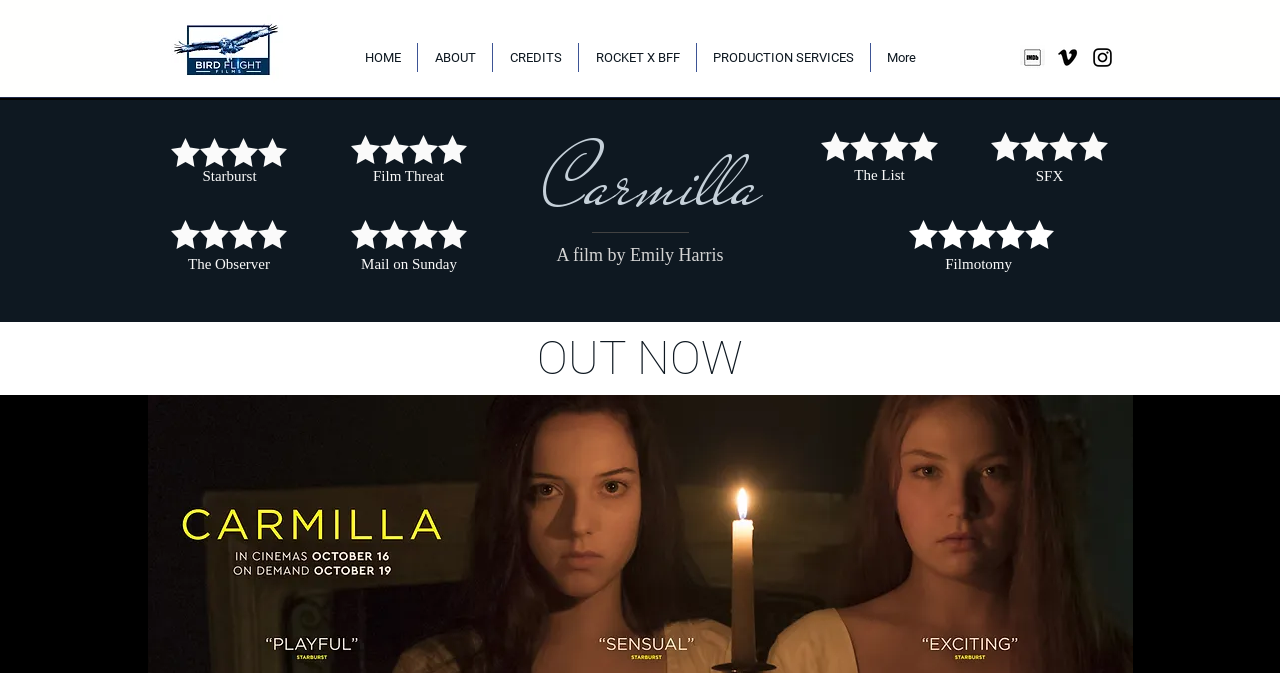What is the current status of the film?
Identify the answer in the screenshot and reply with a single word or phrase.

OUT NOW